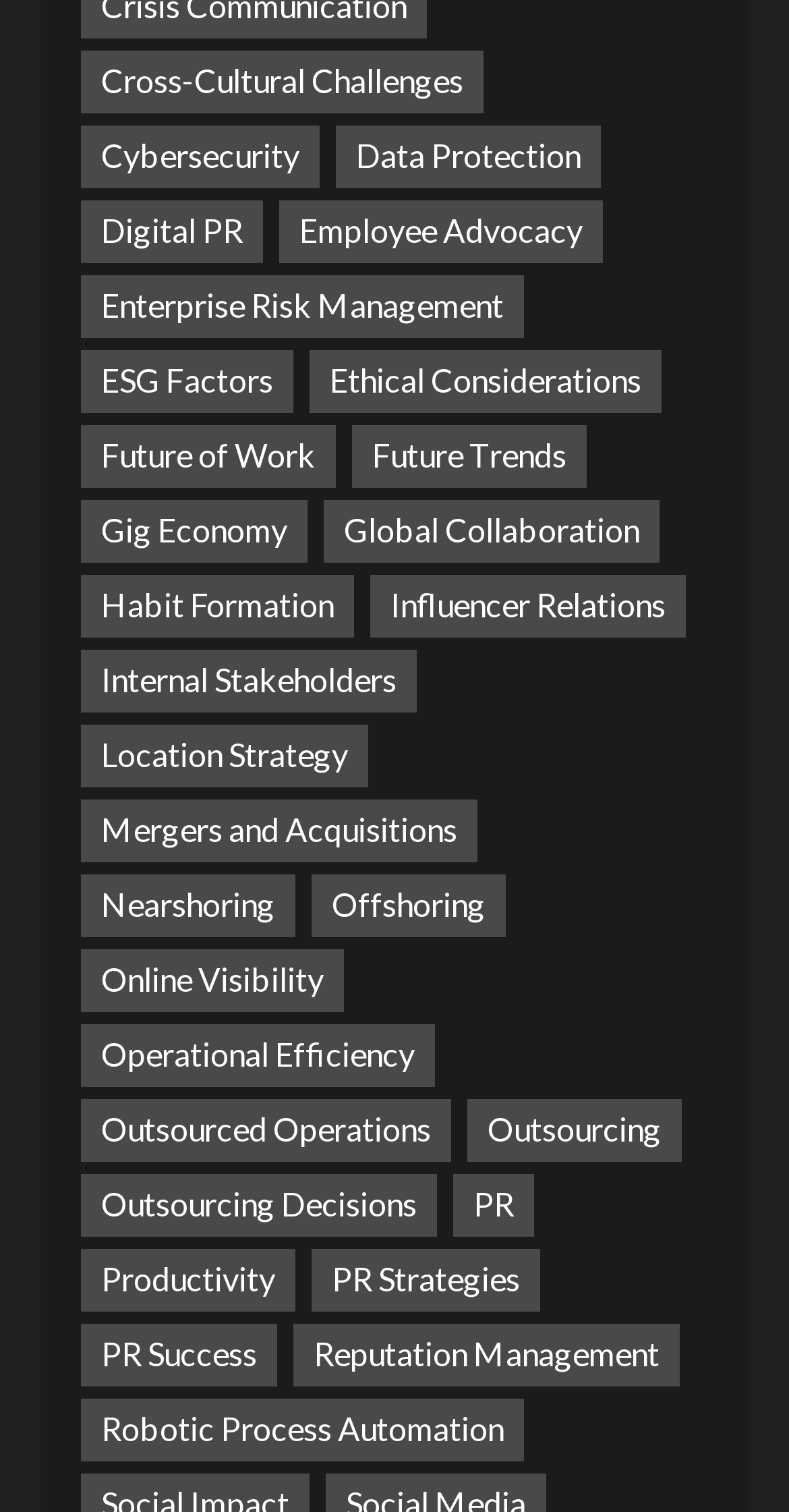Answer the following query with a single word or phrase:
How many items are related to Outsourcing?

2